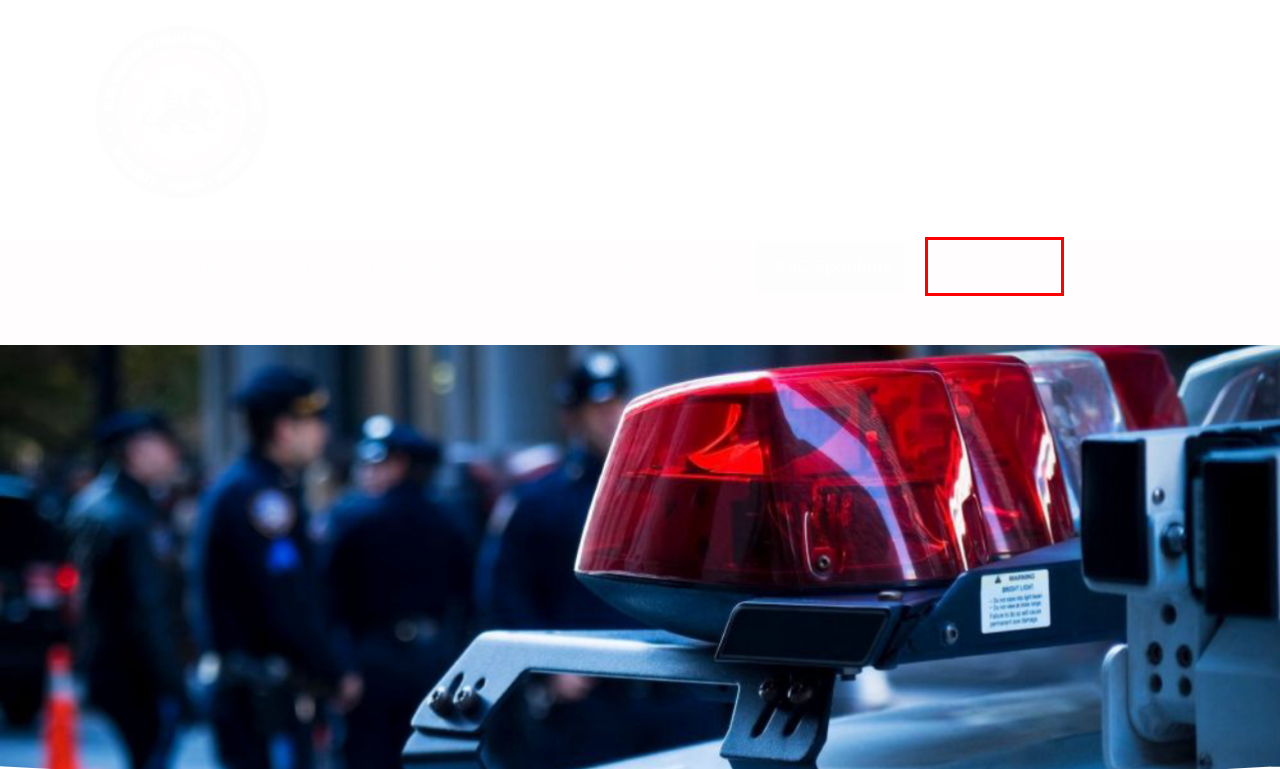You are provided a screenshot of a webpage featuring a red bounding box around a UI element. Choose the webpage description that most accurately represents the new webpage after clicking the element within the red bounding box. Here are the candidates:
A. Event Sponsors - BLUE DRAGON INTERNATIONAL CONSULTANTS, LLC
B. Register - BLUE DRAGON INTERNATIONAL CONSULTANTS, LLC
C. Home - BLUE DRAGON INTERNATIONAL CONSULTANTS, LLC
D. Sheepdog Seminars for Churches
E. Investigation - BLUE DRAGON INTERNATIONAL CONSULTANTS, LLC
F. About - BLUE DRAGON INTERNATIONAL CONSULTANTS, LLC
G. Kansas City Metro Area - BLUE DRAGON INTERNATIONAL CONSULTANTS, LLC
H. Contact - BLUE DRAGON INTERNATIONAL CONSULTANTS, LLC

E